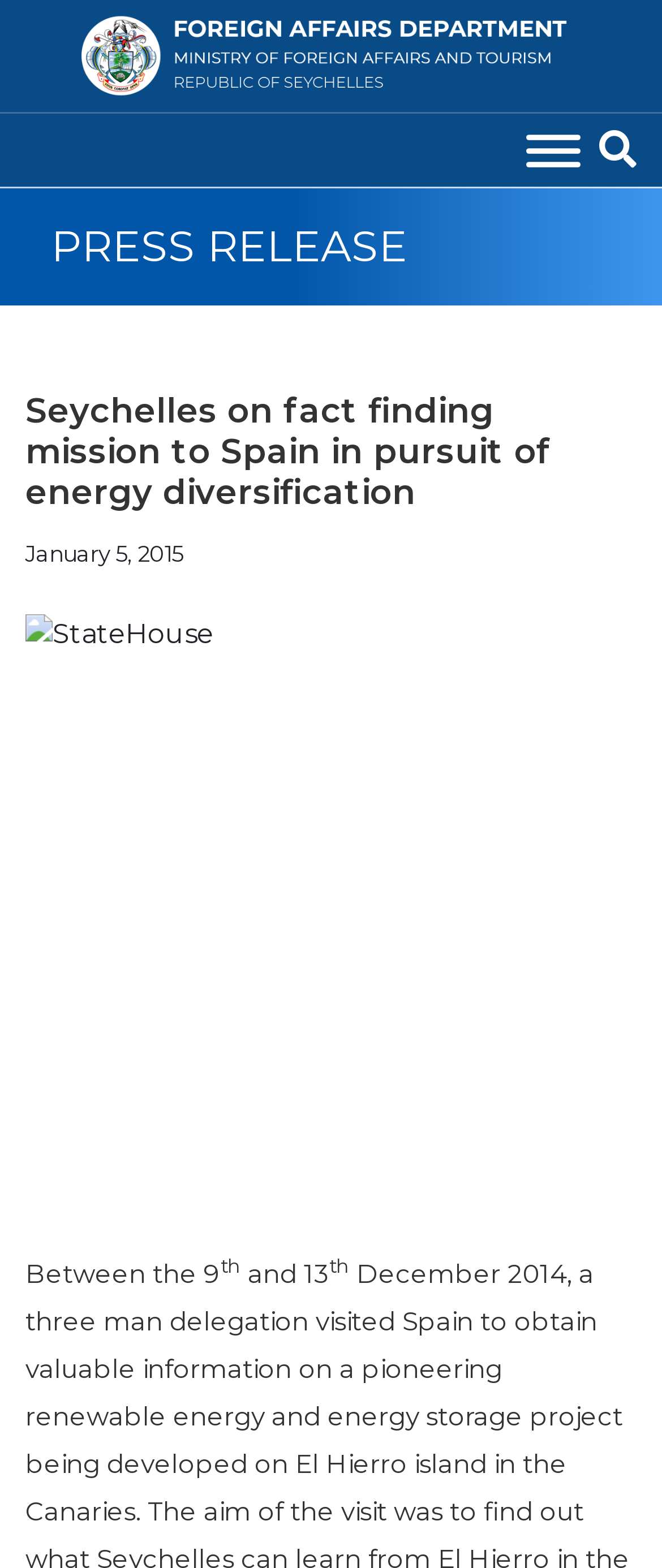Determine the bounding box coordinates of the UI element described by: "parent_node: Web name="search_type" value="web"".

[0.928, 0.182, 0.962, 0.196]